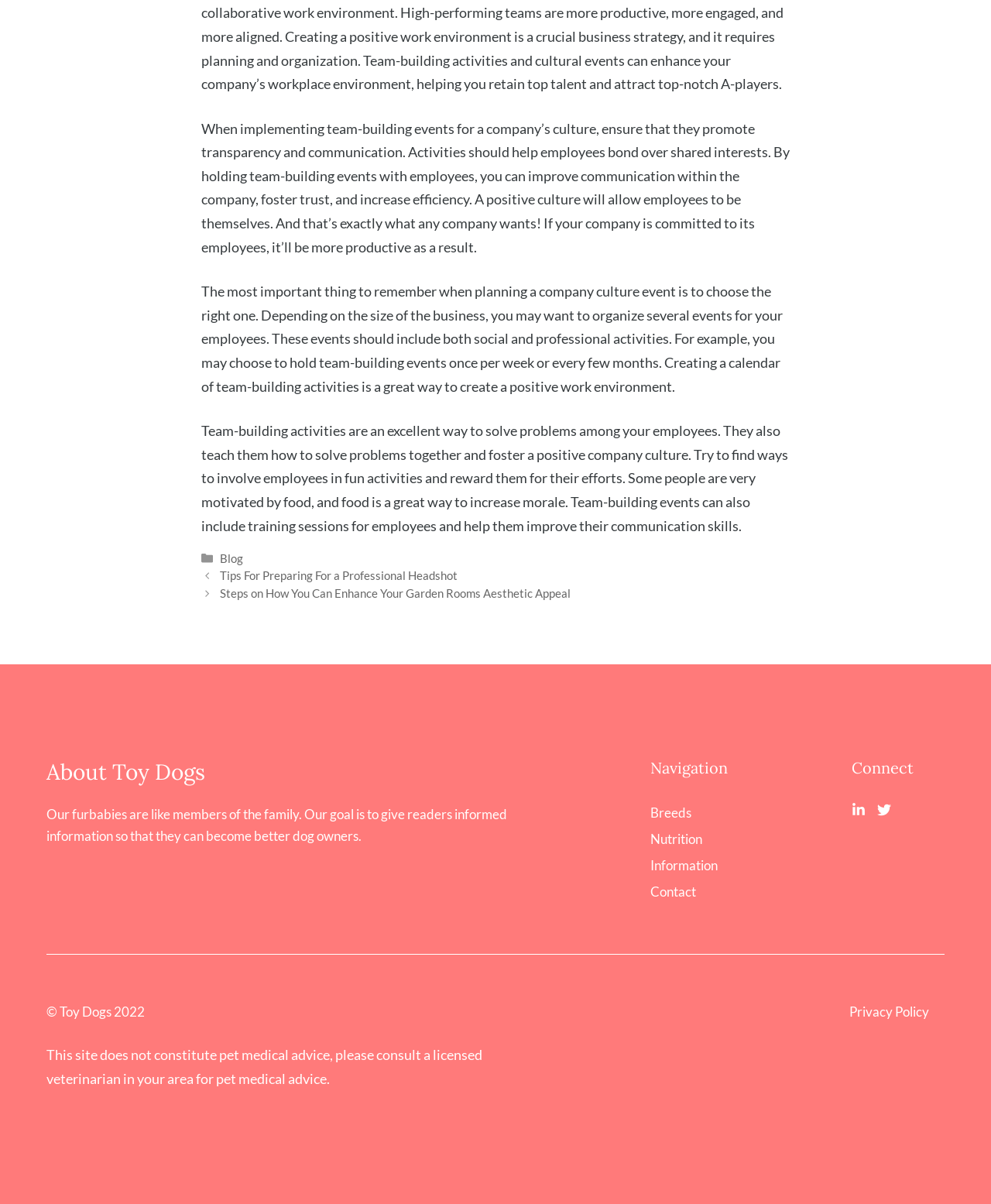Answer the question below using just one word or a short phrase: 
What is the purpose of team-building events?

Improve communication and trust